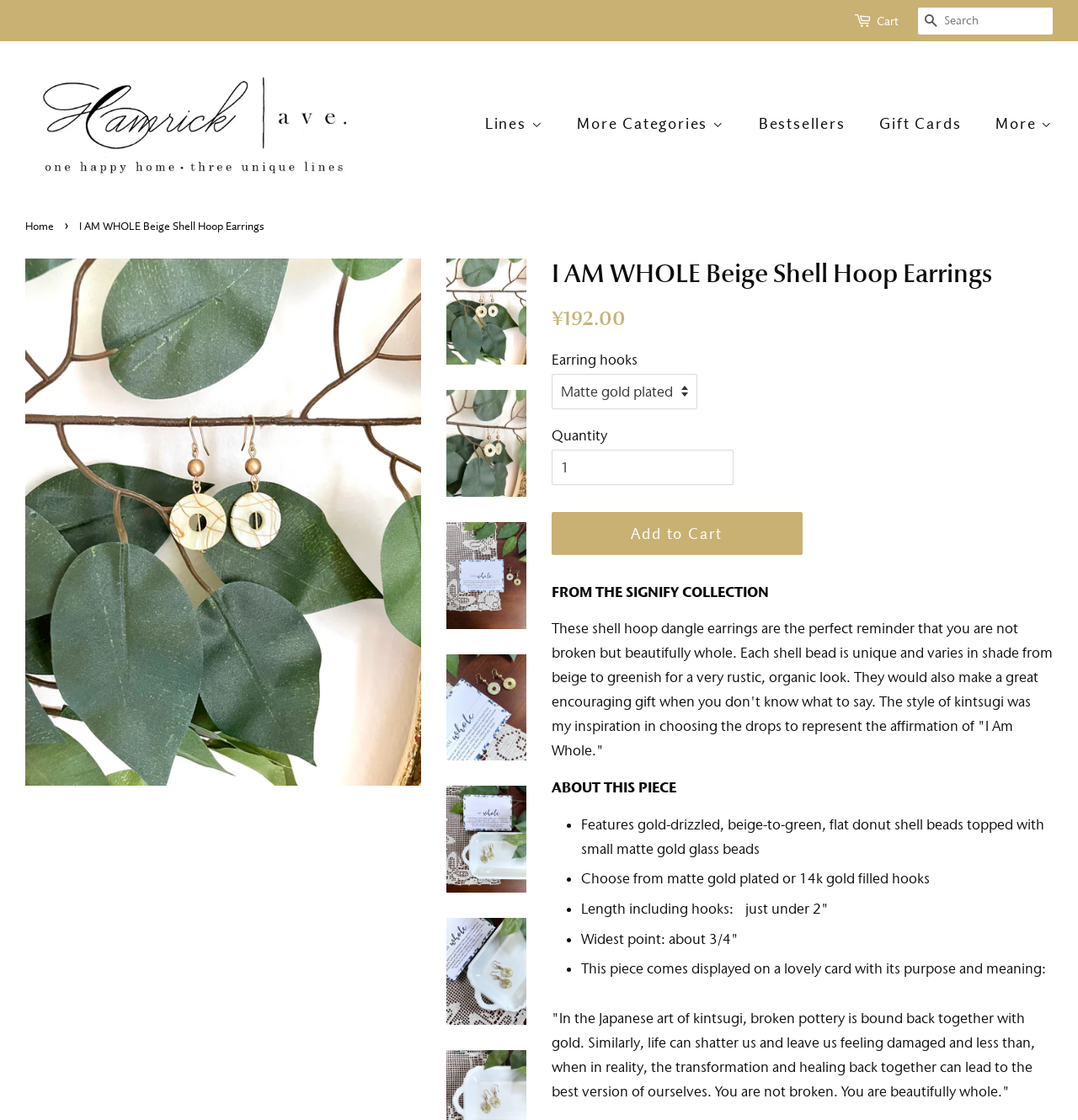What is the price of the earrings?
Provide a comprehensive and detailed answer to the question.

I found the answer by looking at the section below the image, which displays the price information. The static text 'Regular price' is followed by the price '¥192.00'.